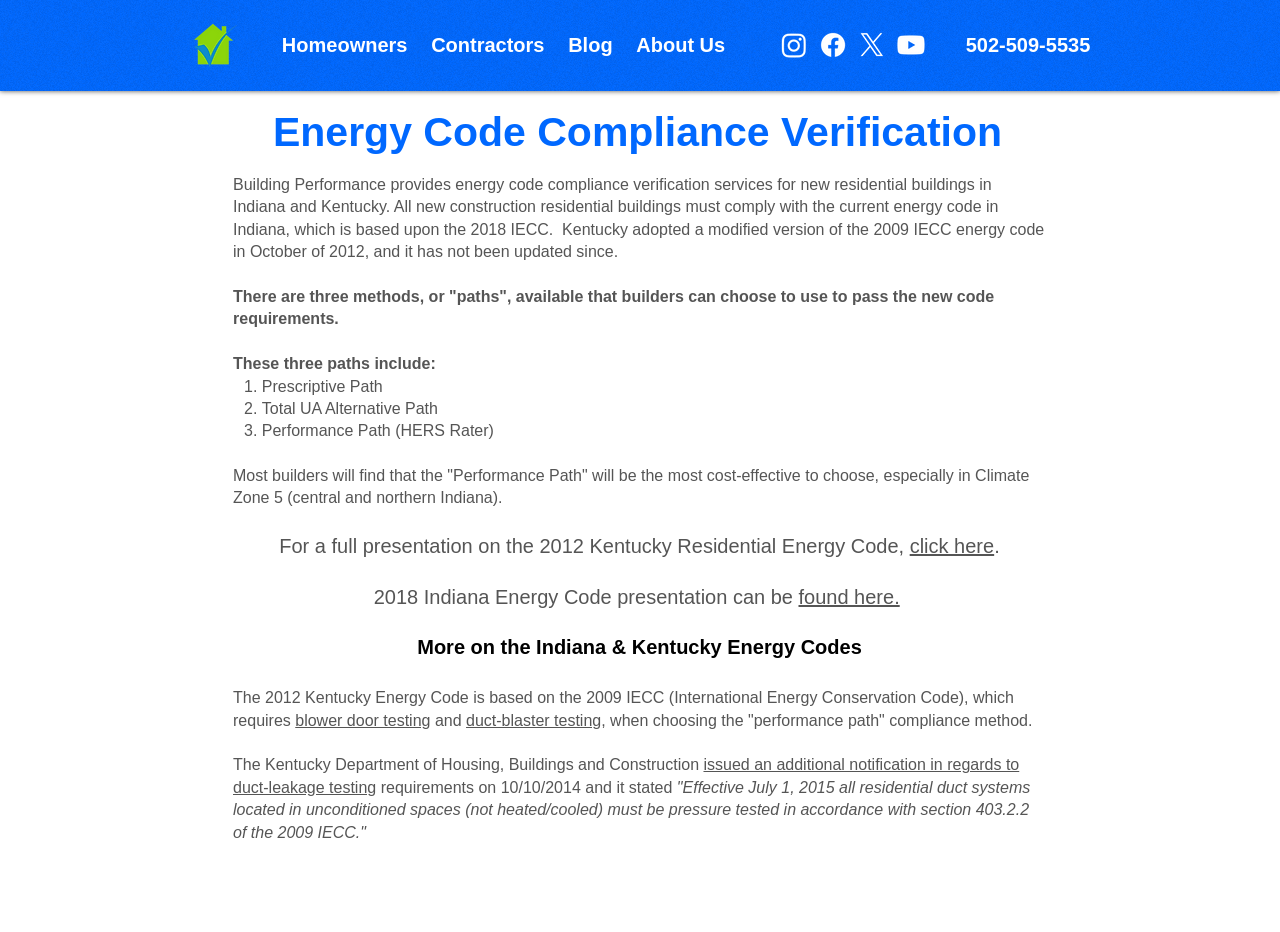Answer the question in a single word or phrase:
What is required for the 'performance path' compliance method in Kentucky?

Blower door testing and duct-blaster testing